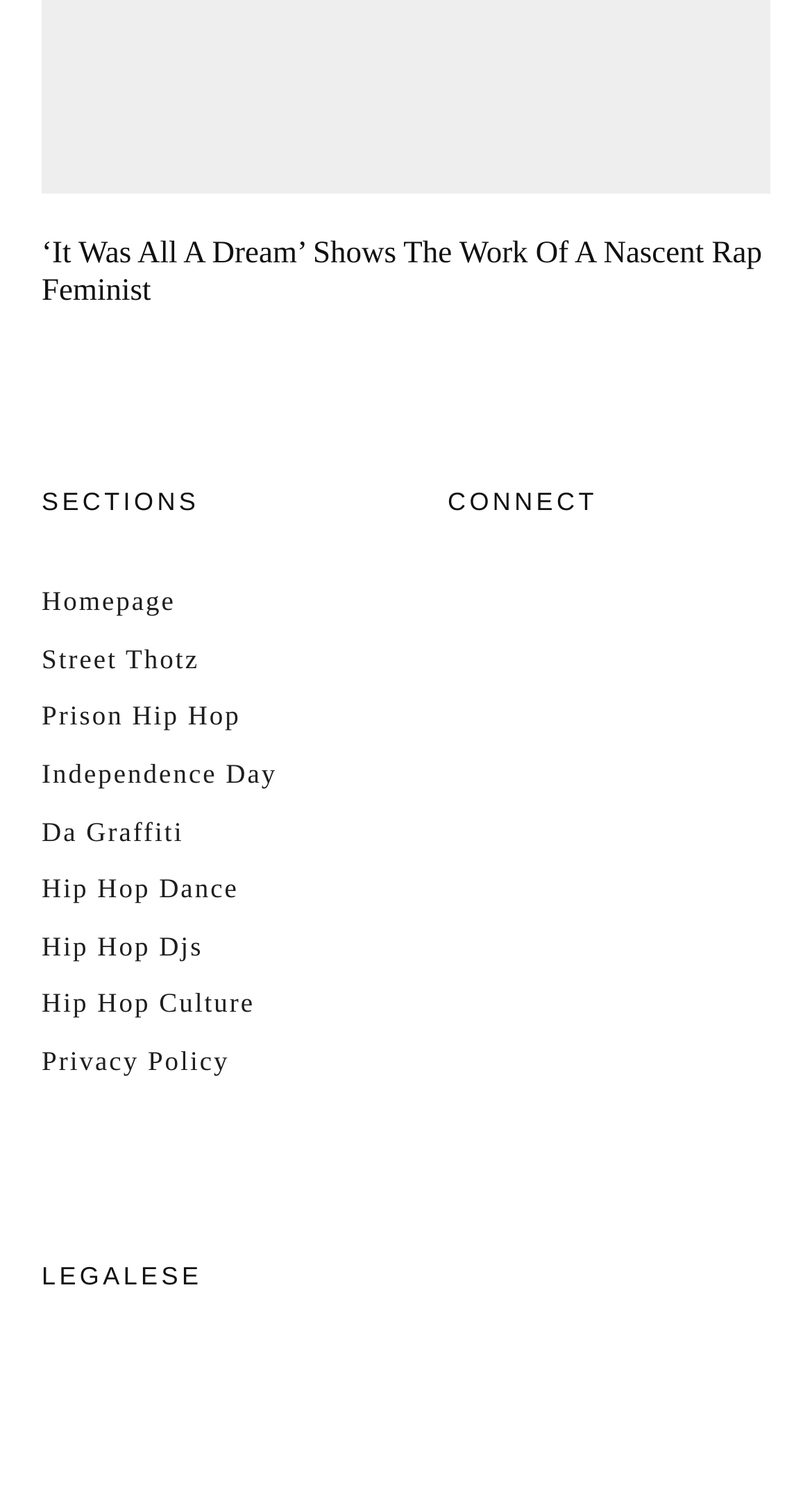Using the provided element description: "Prison Hip Hop", identify the bounding box coordinates. The coordinates should be four floats between 0 and 1 in the order [left, top, right, bottom].

[0.051, 0.463, 0.296, 0.484]